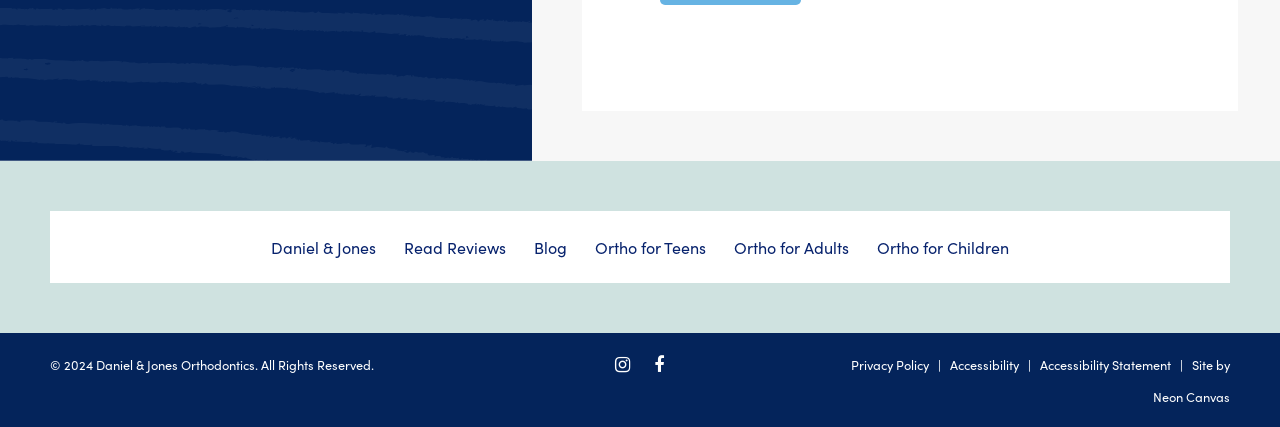Answer with a single word or phrase: 
Who designed the website?

Neon Canvas